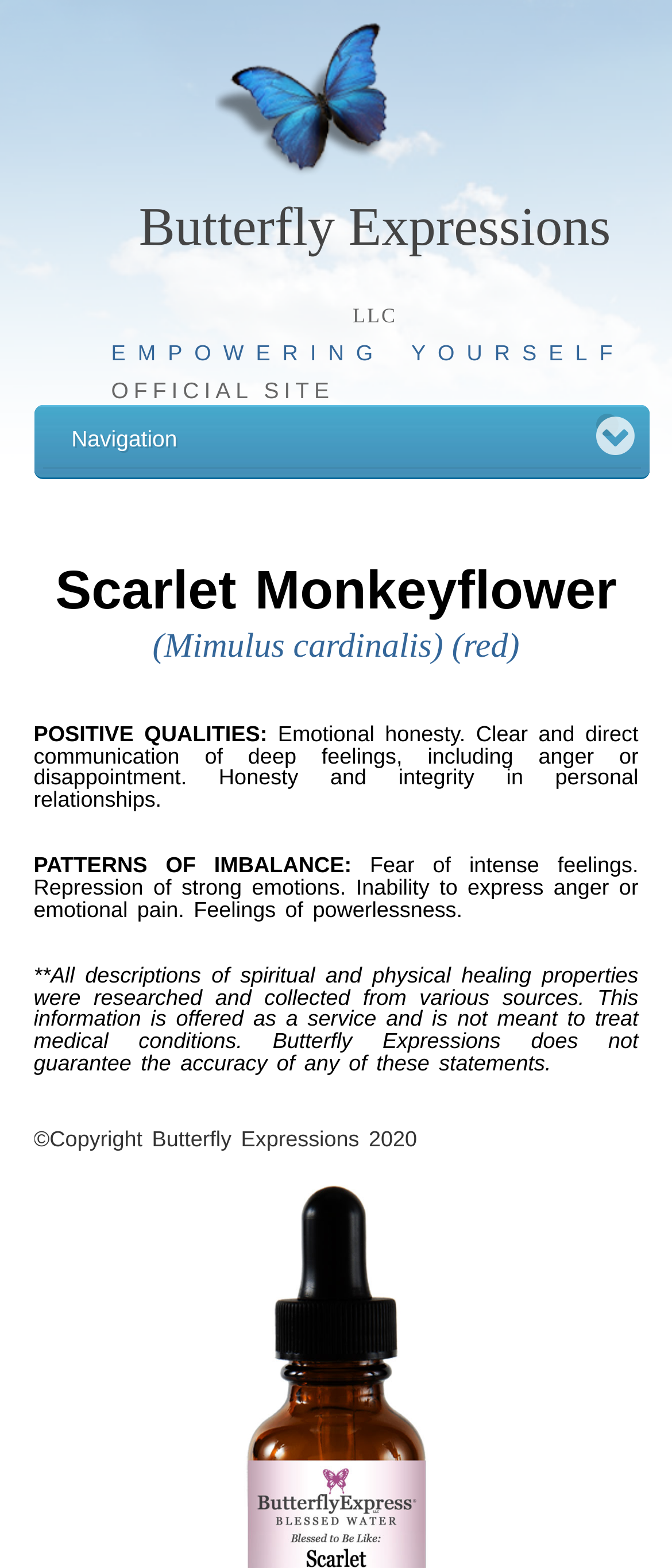Please give a concise answer to this question using a single word or phrase: 
What is the purpose of the information provided on the webpage?

For educational purposes